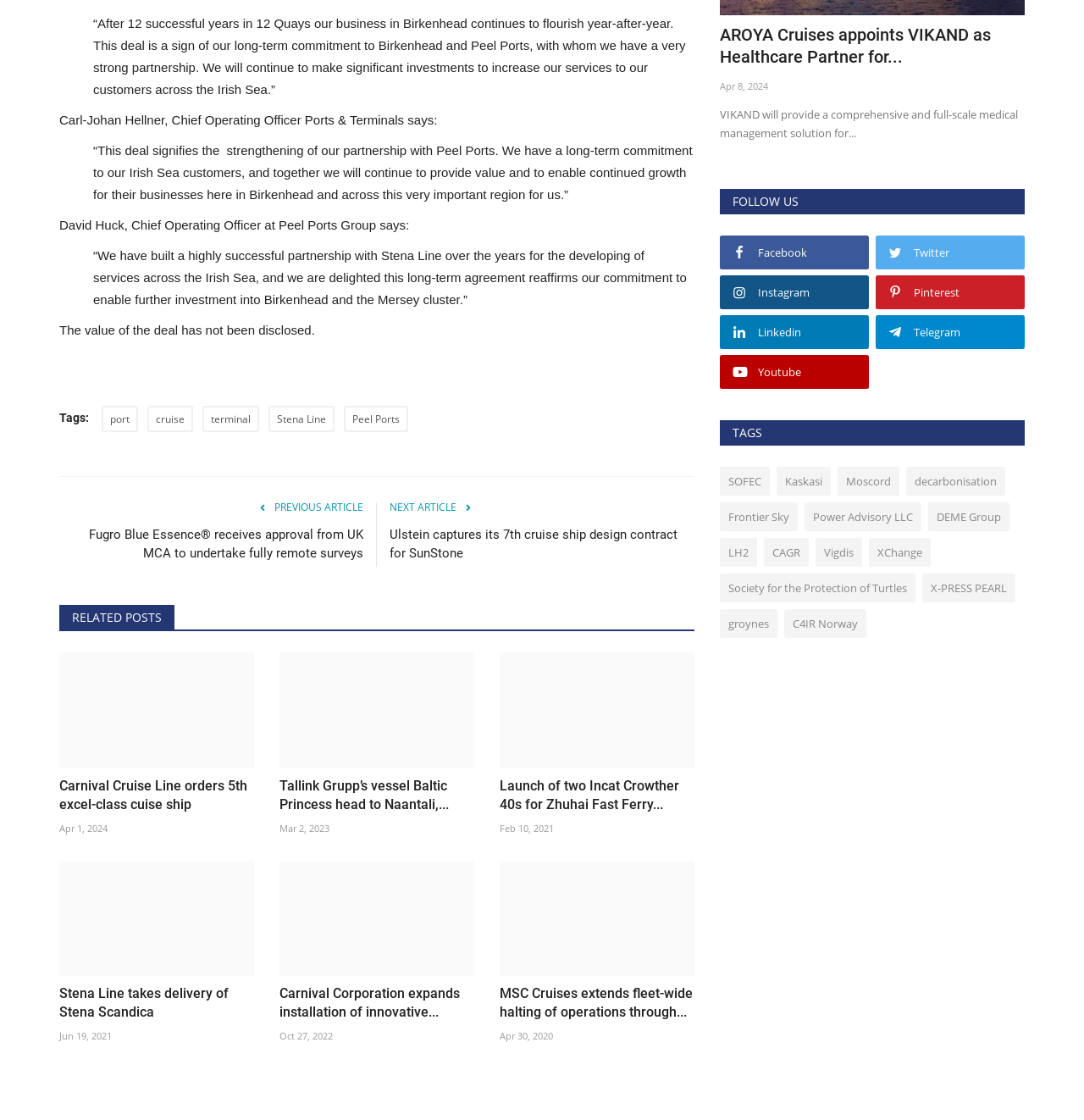Pinpoint the bounding box coordinates of the element to be clicked to execute the instruction: "Check the Facebook page".

[0.664, 0.211, 0.802, 0.241]